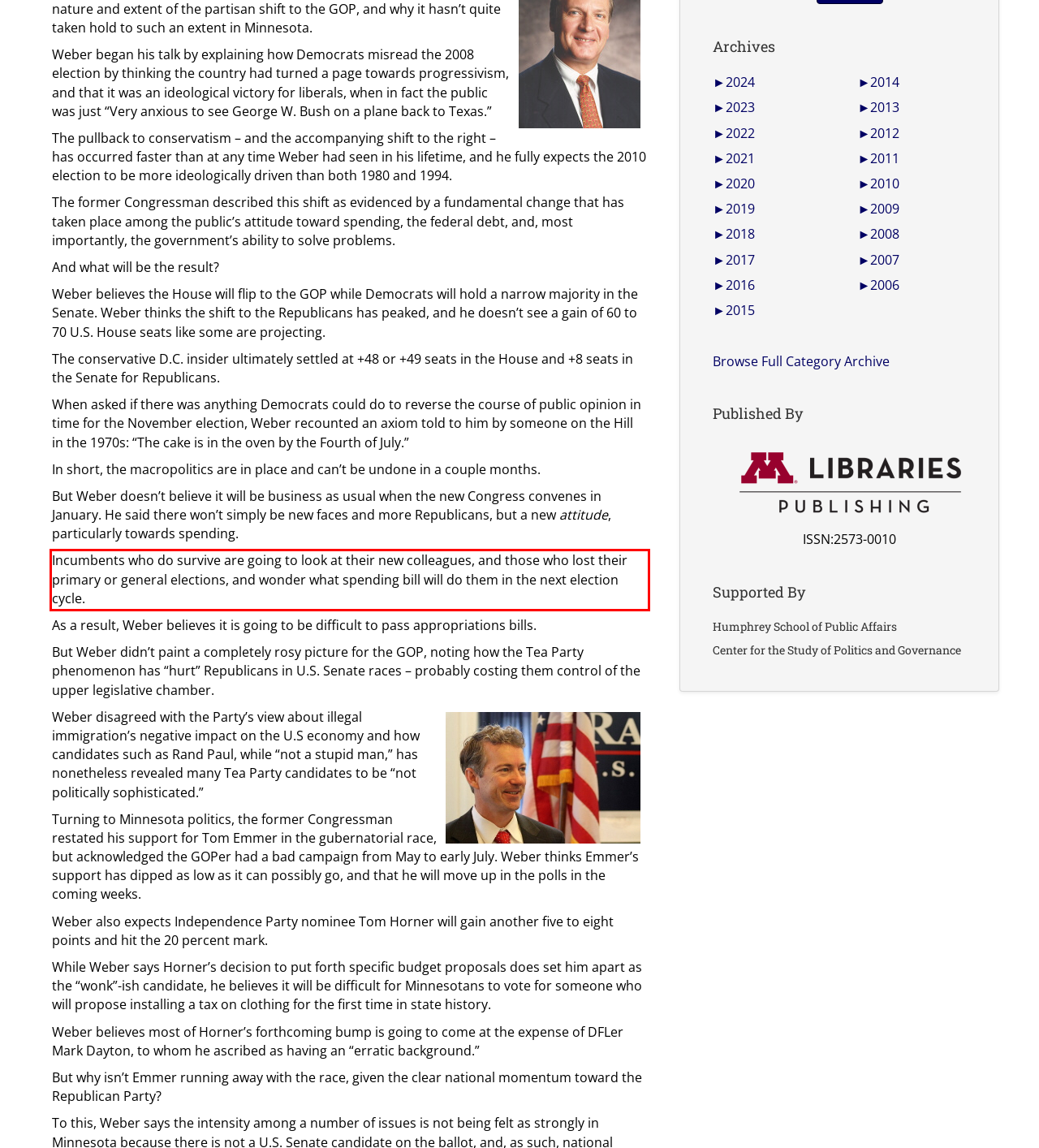You have a screenshot of a webpage with a UI element highlighted by a red bounding box. Use OCR to obtain the text within this highlighted area.

Incumbents who do survive are going to look at their new colleagues, and those who lost their primary or general elections, and wonder what spending bill will do them in the next election cycle.